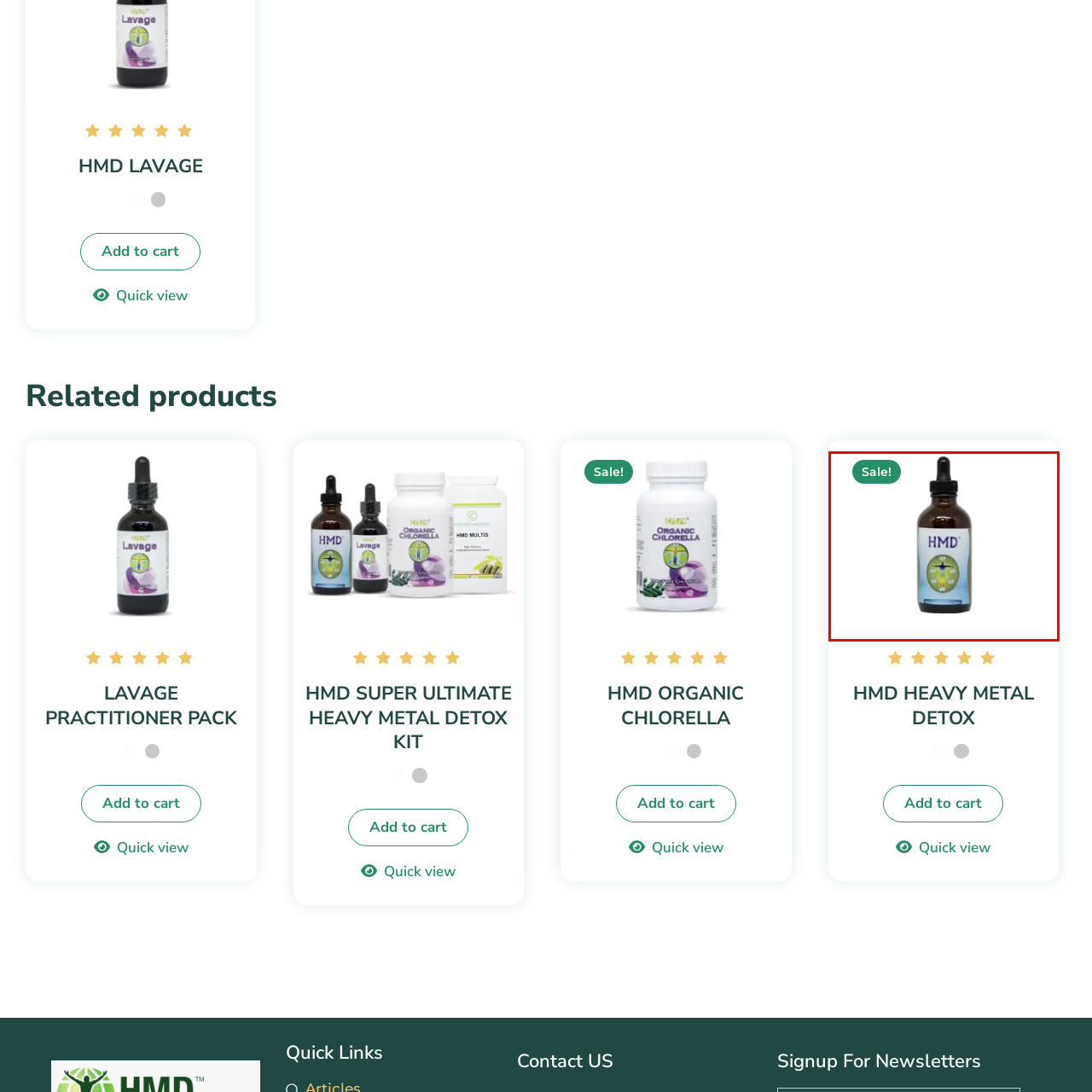View the portion of the image within the red bounding box and answer this question using a single word or phrase:
What is the primary purpose of the HMD product?

Detoxification